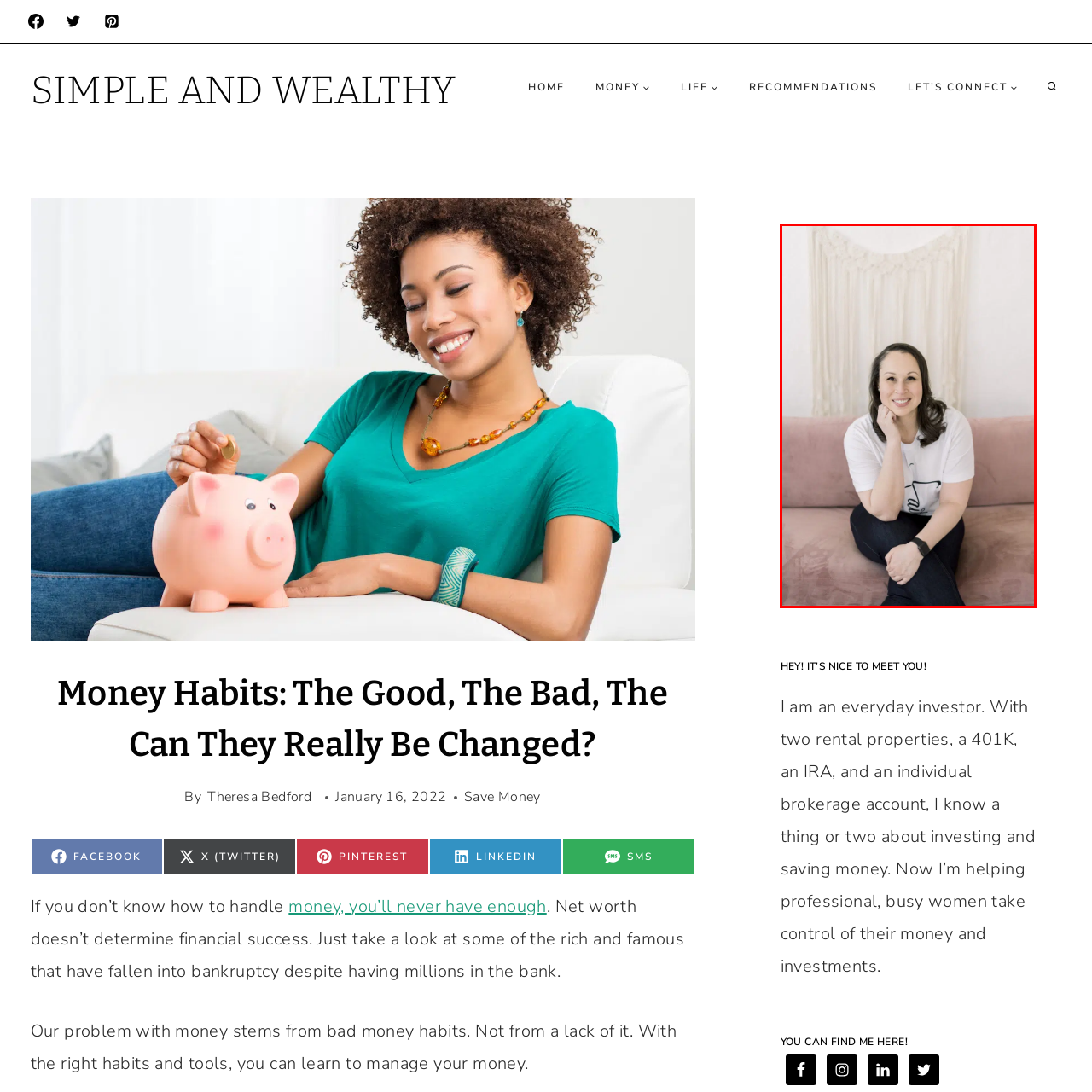Please review the portion of the image contained within the red boundary and provide a detailed answer to the subsequent question, referencing the image: What type of hair does the woman have?

The caption describes the woman's hair as 'long, wavy', indicating that her hair type is wavy.